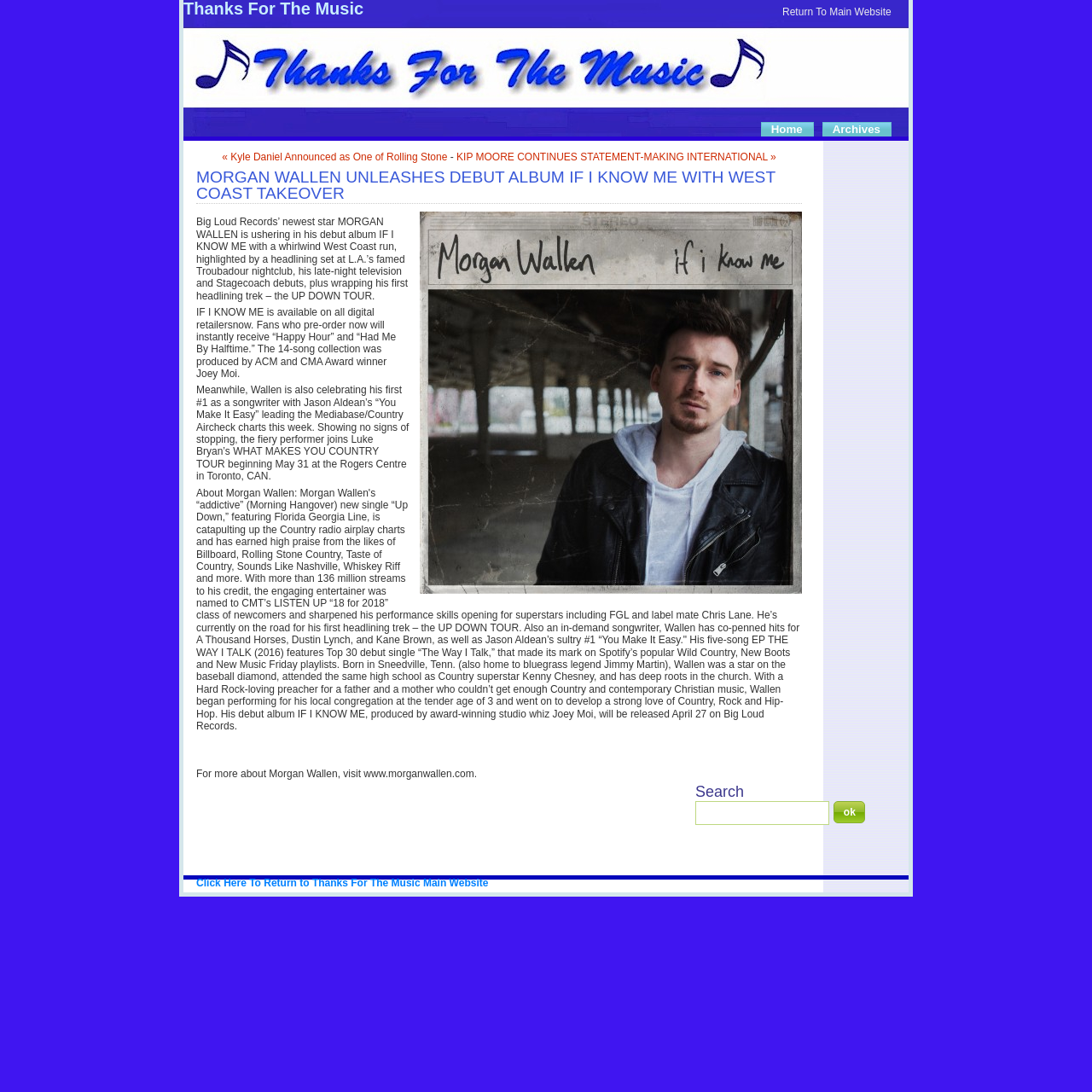Find the bounding box coordinates of the clickable region needed to perform the following instruction: "Click on the 'Return To Main Website' link". The coordinates should be provided as four float numbers between 0 and 1, i.e., [left, top, right, bottom].

[0.716, 0.005, 0.816, 0.016]